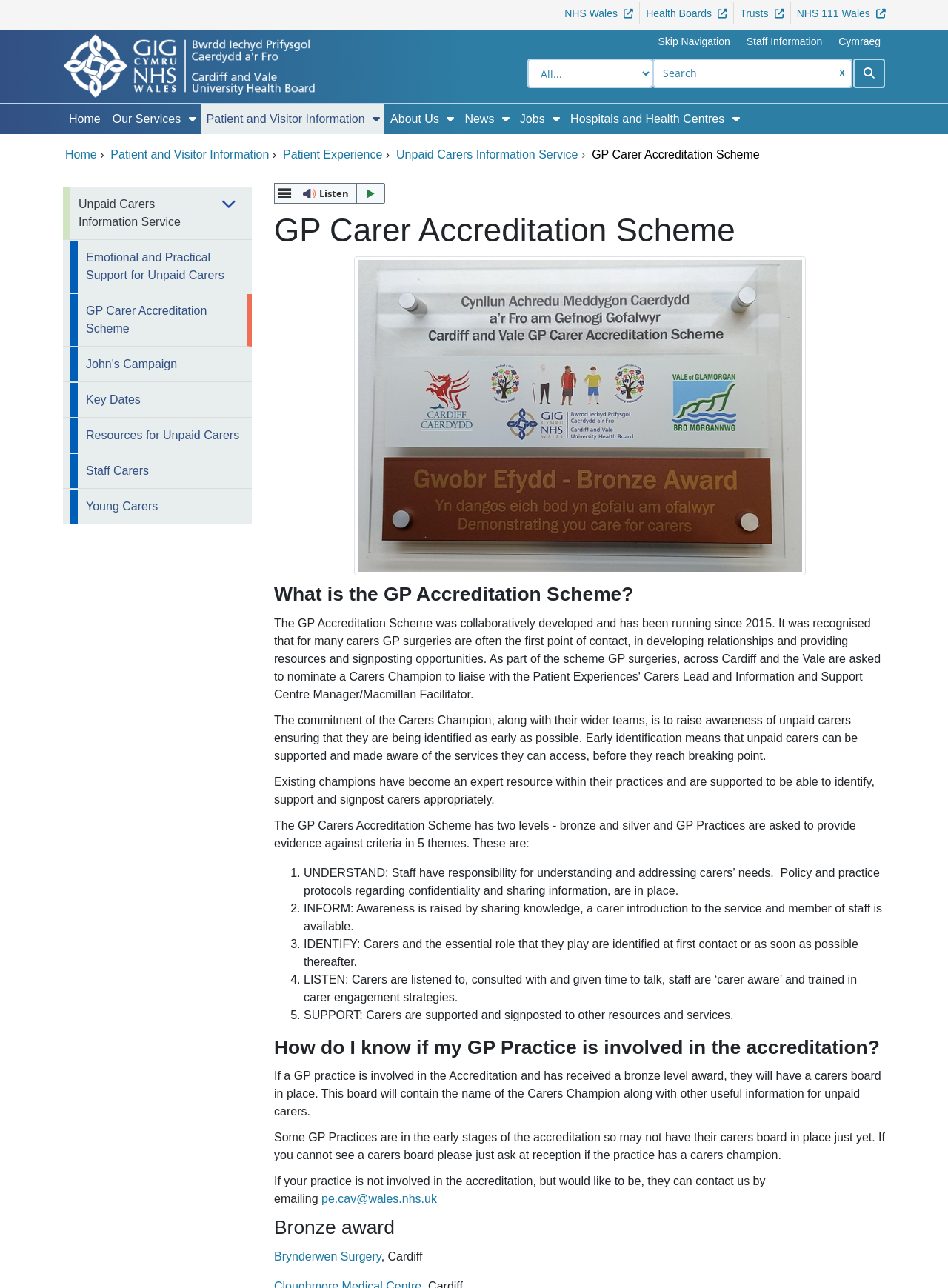Provide the bounding box coordinates for the area that should be clicked to complete the instruction: "Learn more about 'Recurring Jobs in Ignition'".

None